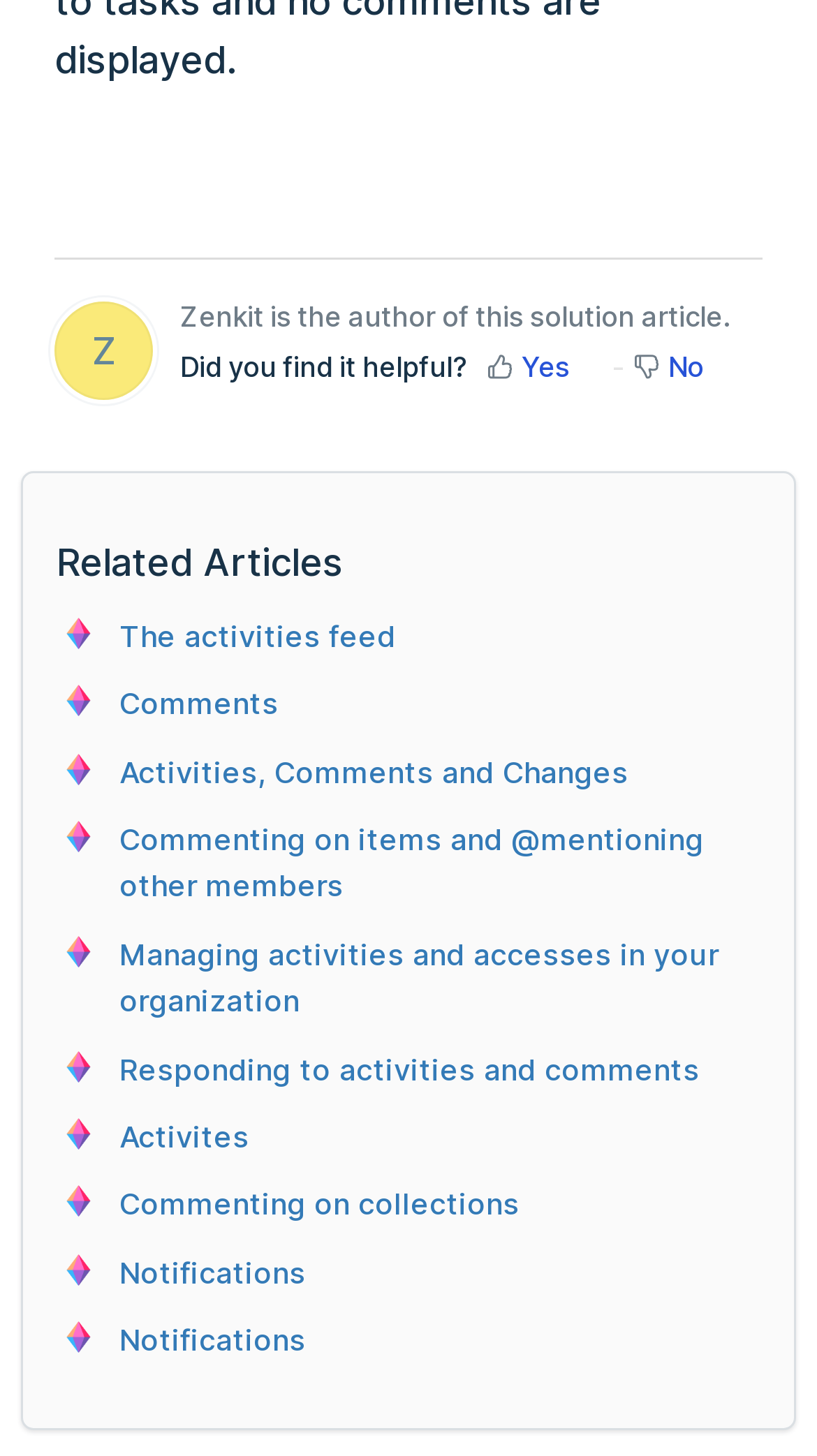Find the bounding box coordinates of the element's region that should be clicked in order to follow the given instruction: "Click on 'No'". The coordinates should consist of four float numbers between 0 and 1, i.e., [left, top, right, bottom].

[0.81, 0.24, 0.862, 0.263]